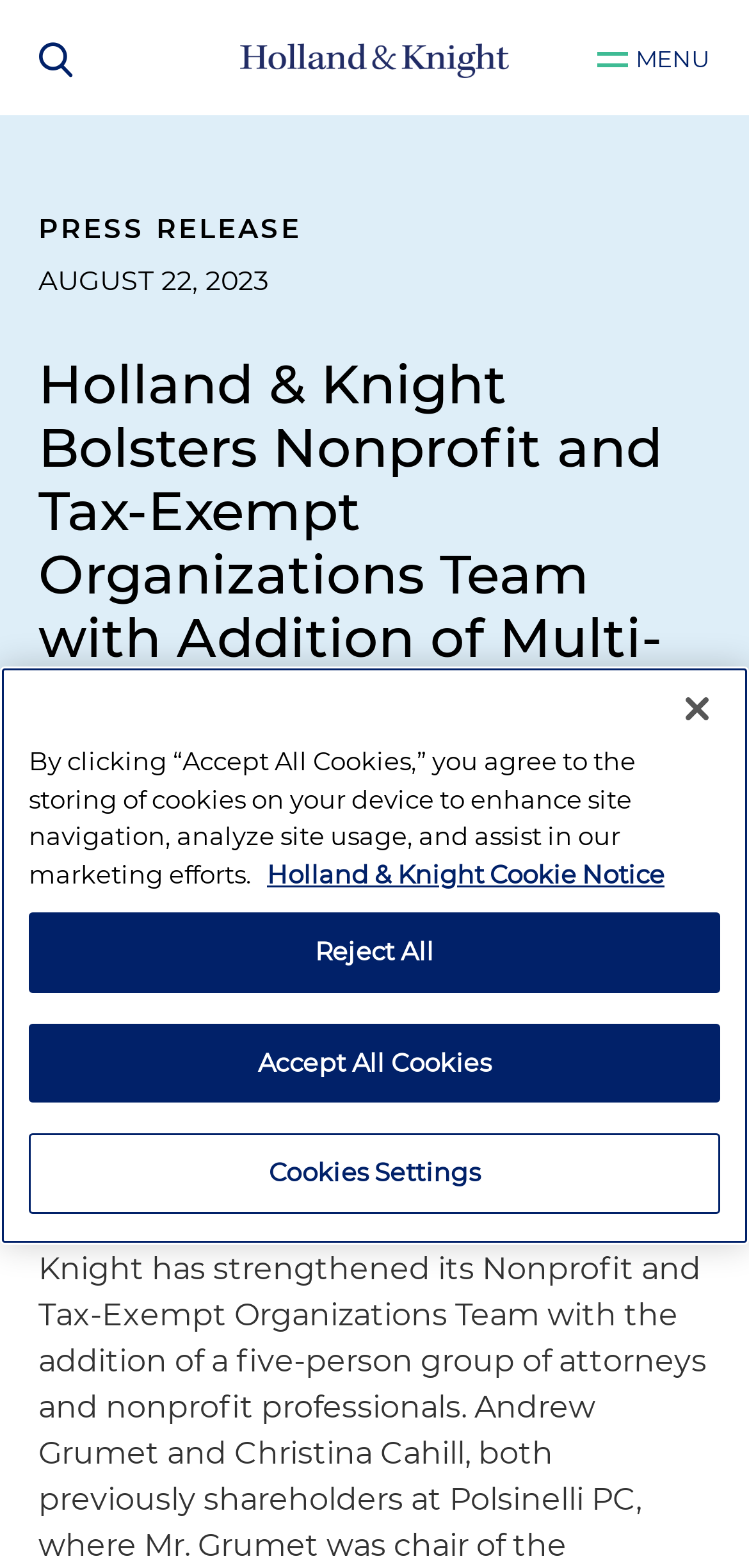Identify and extract the heading text of the webpage.

Holland & Knight Bolsters Nonprofit and Tax-Exempt Organizations Team with Addition of Multi-Disciplinary Group in New York